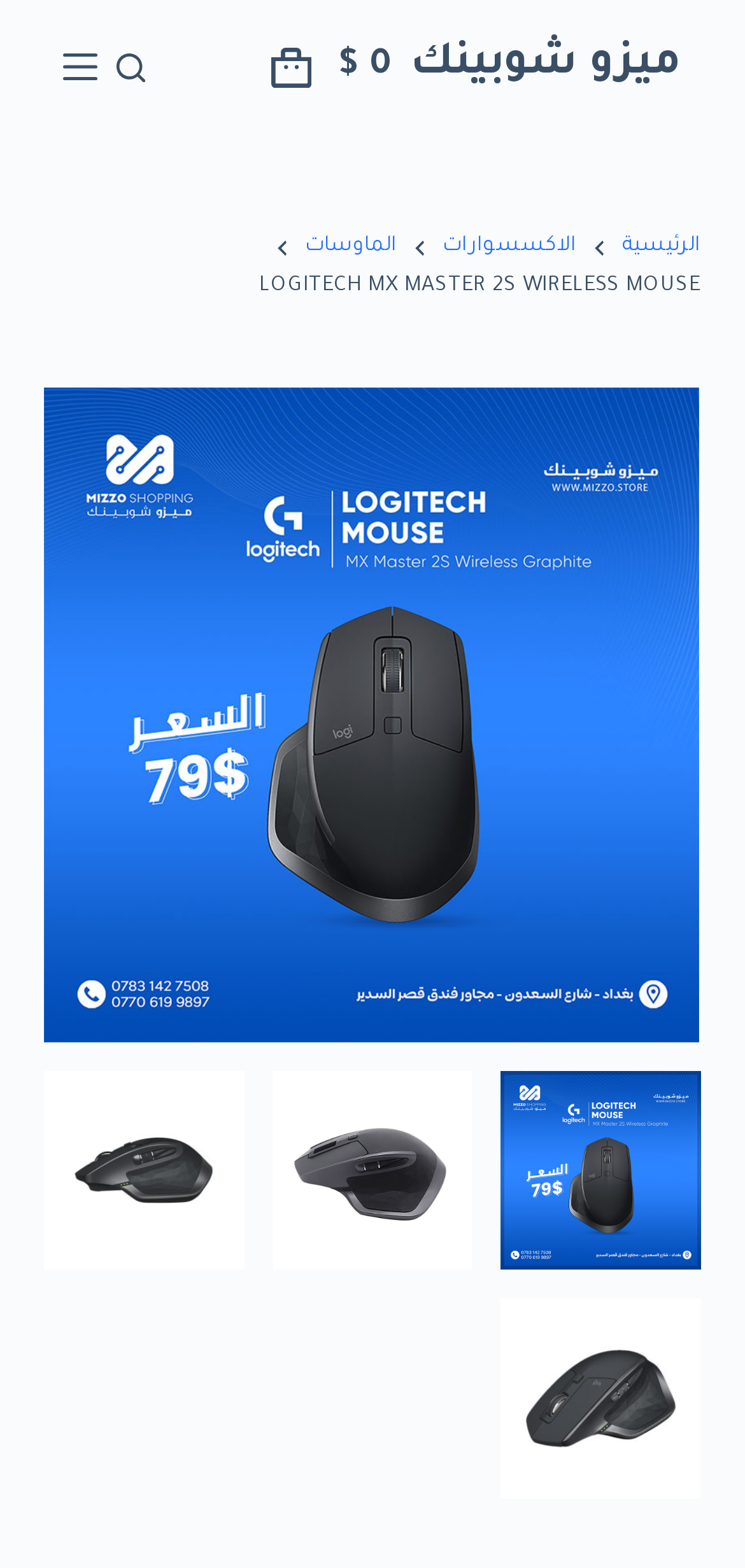What is the name of the product?
Examine the webpage screenshot and provide an in-depth answer to the question.

The name of the product can be found in the header section of the webpage, where it is written in bold font as 'LOGITECH MX MASTER 2S WIRELESS MOUSE'.